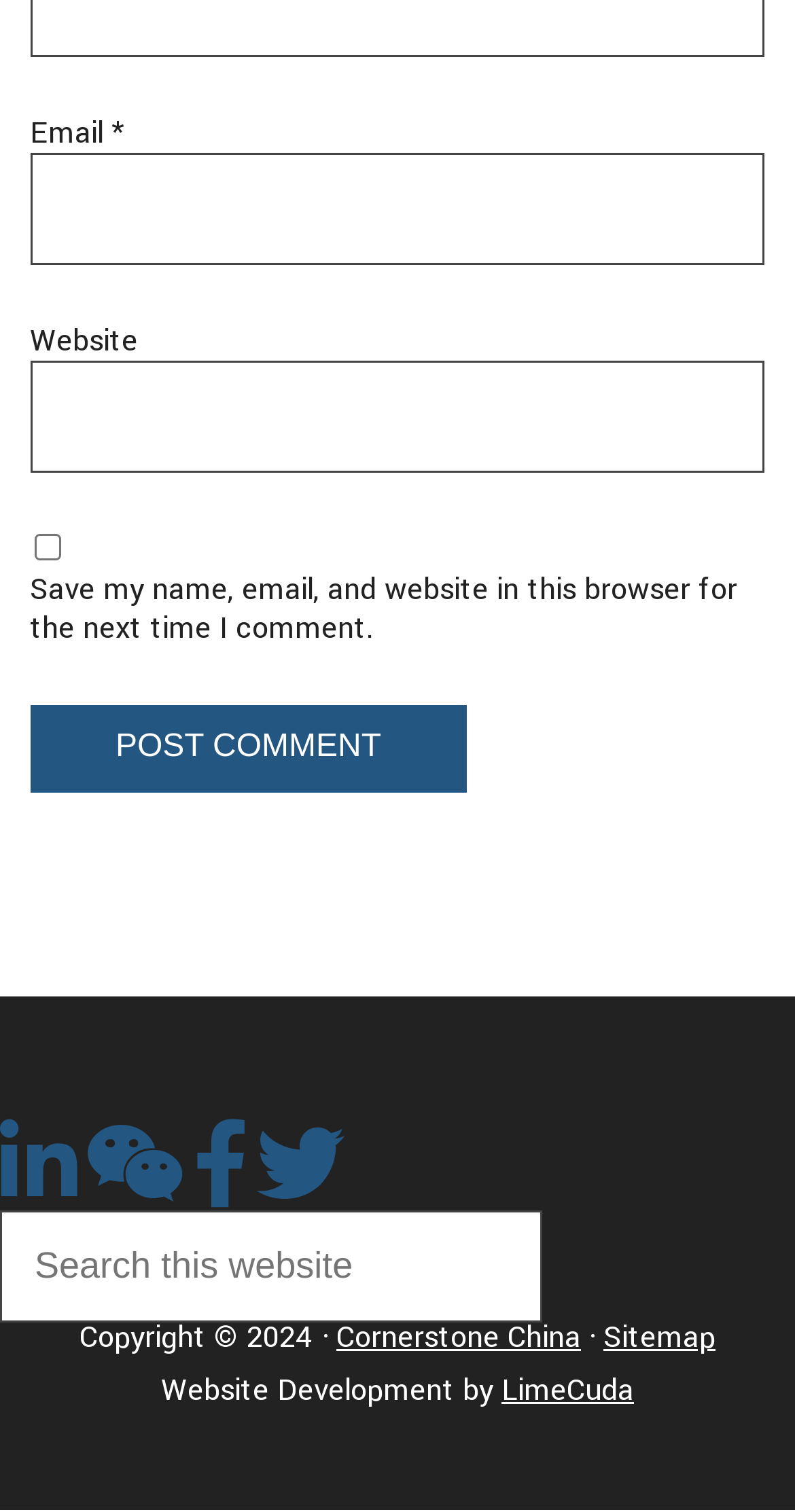Who developed the website?
Using the image as a reference, give an elaborate response to the question.

The website development credit is given to LimeCuda, which is mentioned in the link element with OCR text 'LimeCuda' and bounding box coordinates [0.631, 0.905, 0.797, 0.934].